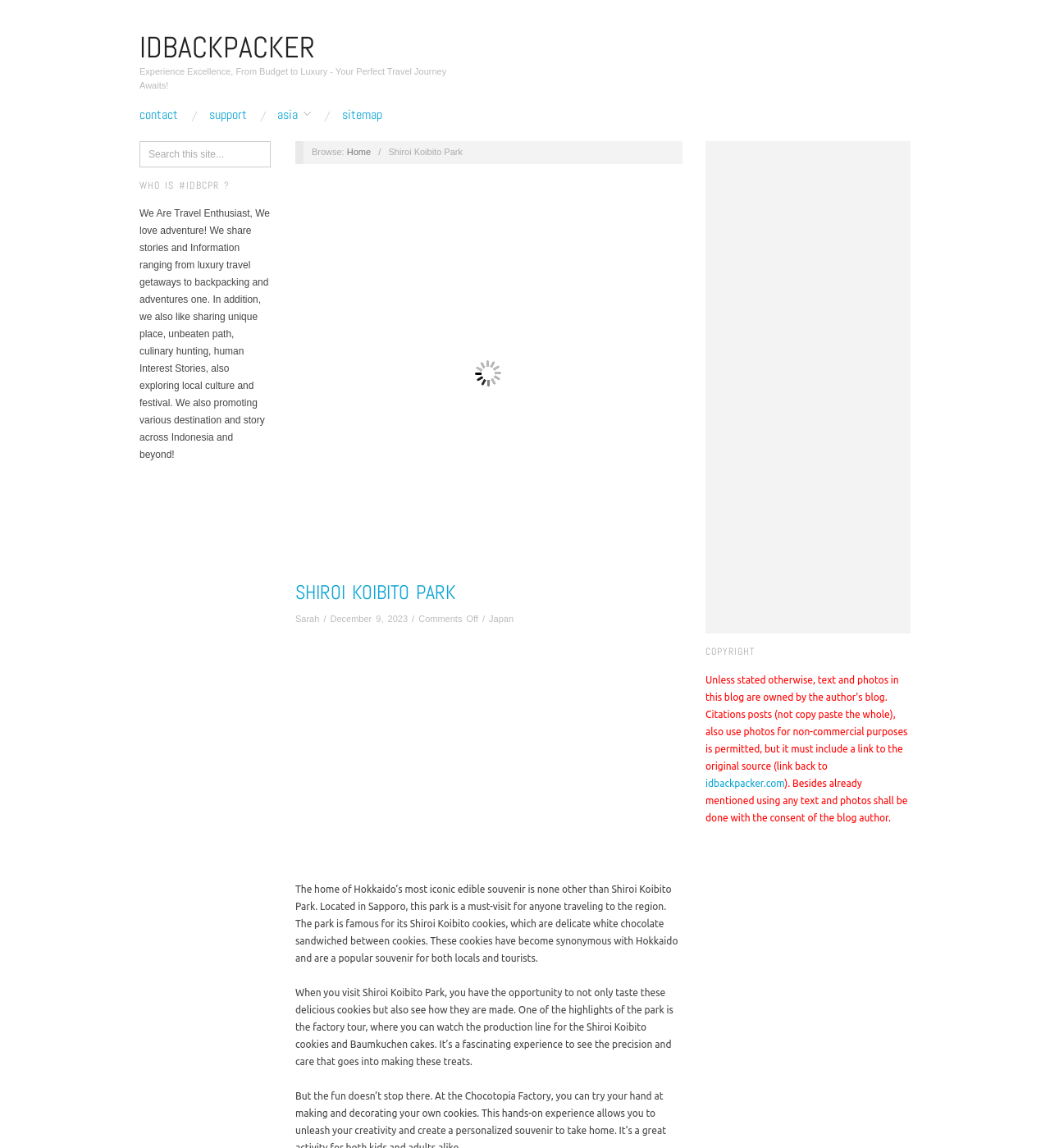Use a single word or phrase to respond to the question:
What type of content does the website share?

Travel stories and information